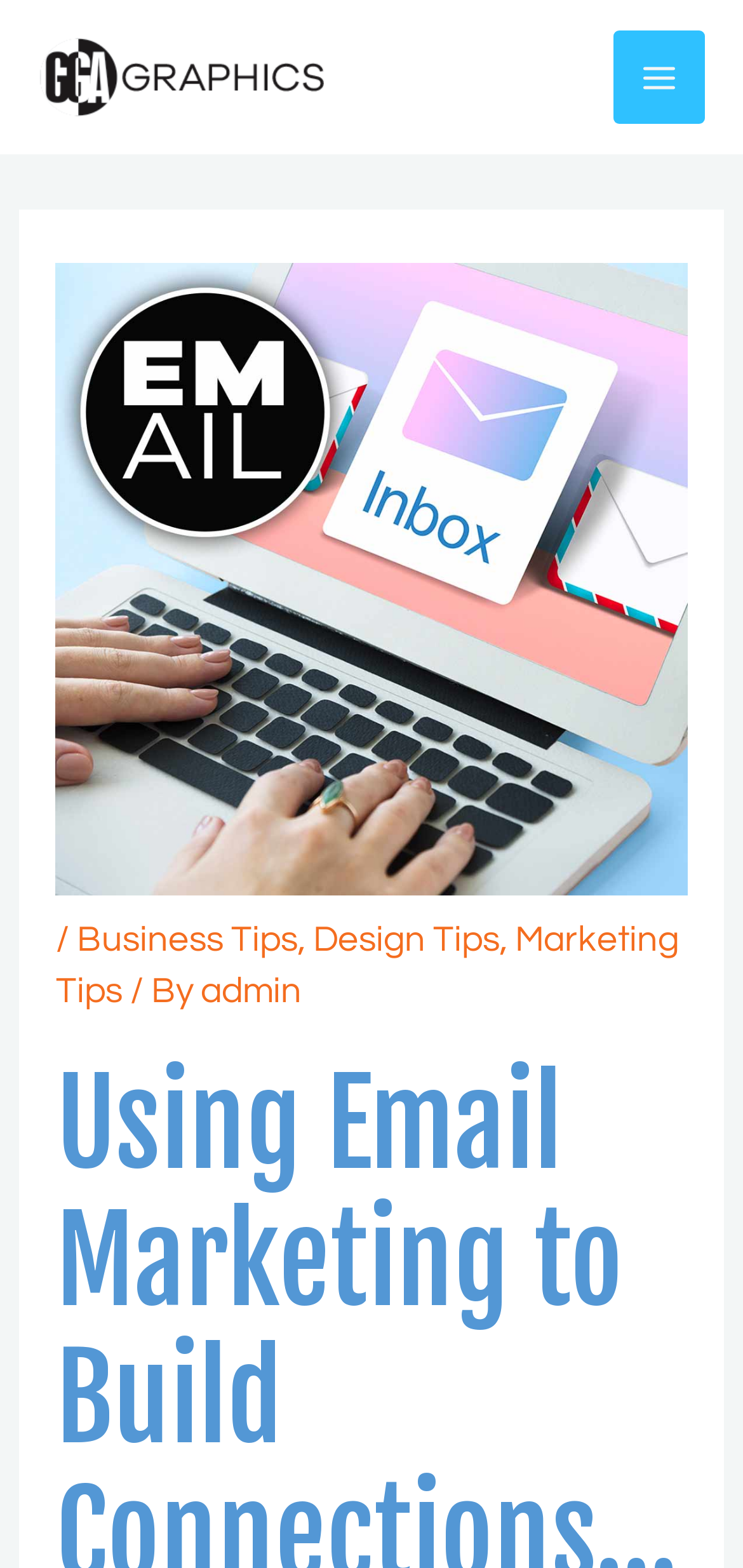What is the background image of the header?
We need a detailed and meticulous answer to the question.

The background image of the header is an image with the text 'Using Email Marketing to Build Connections by GGA Graphics', located at the top of the webpage with a bounding box coordinate of [0.075, 0.168, 0.925, 0.571].